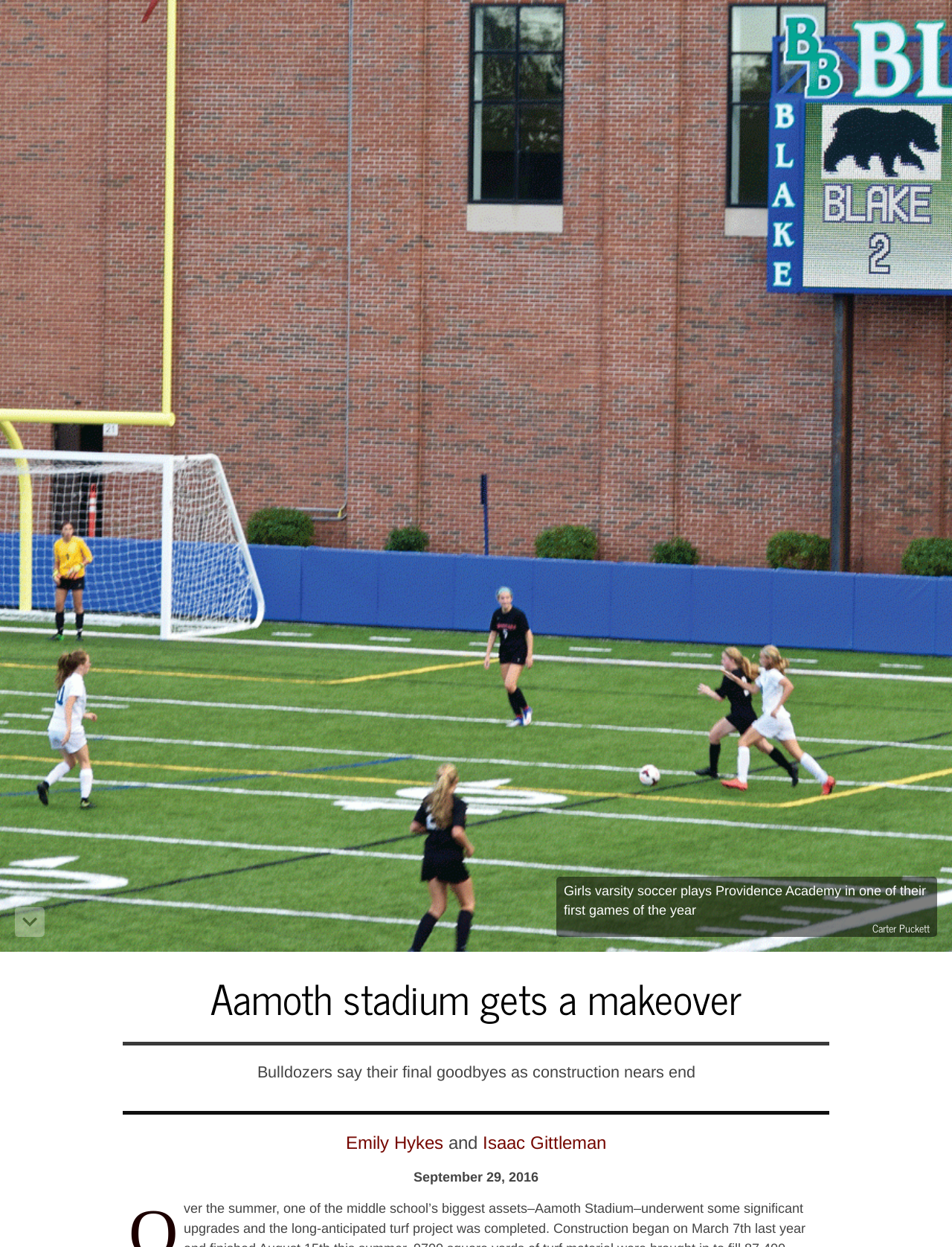Give a concise answer using only one word or phrase for this question:
Who are the authors of the article?

Carter Puckett, Emily Hykes, Isaac Gittleman